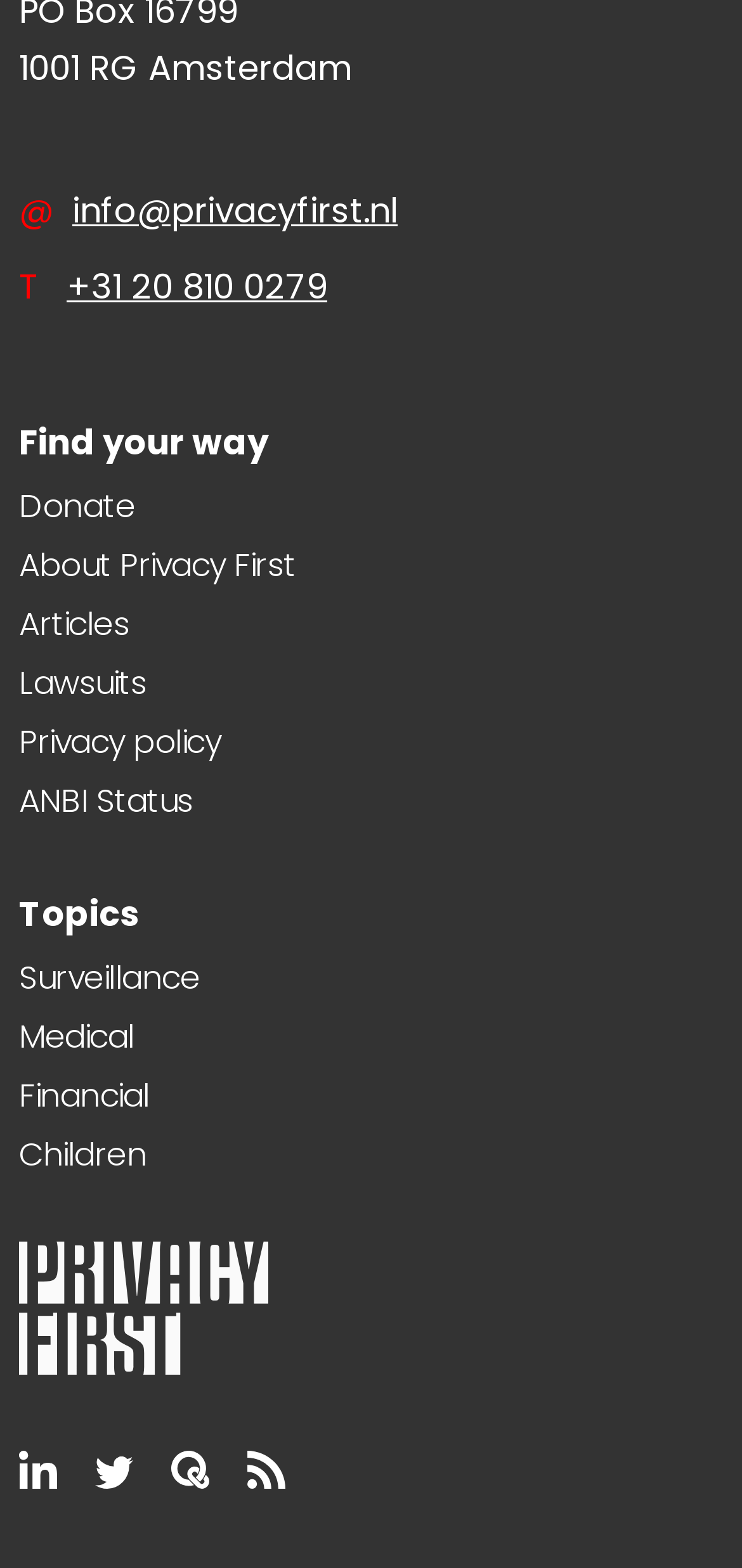Please find the bounding box coordinates of the element that needs to be clicked to perform the following instruction: "Visit About Privacy First". The bounding box coordinates should be four float numbers between 0 and 1, represented as [left, top, right, bottom].

[0.026, 0.346, 0.399, 0.375]